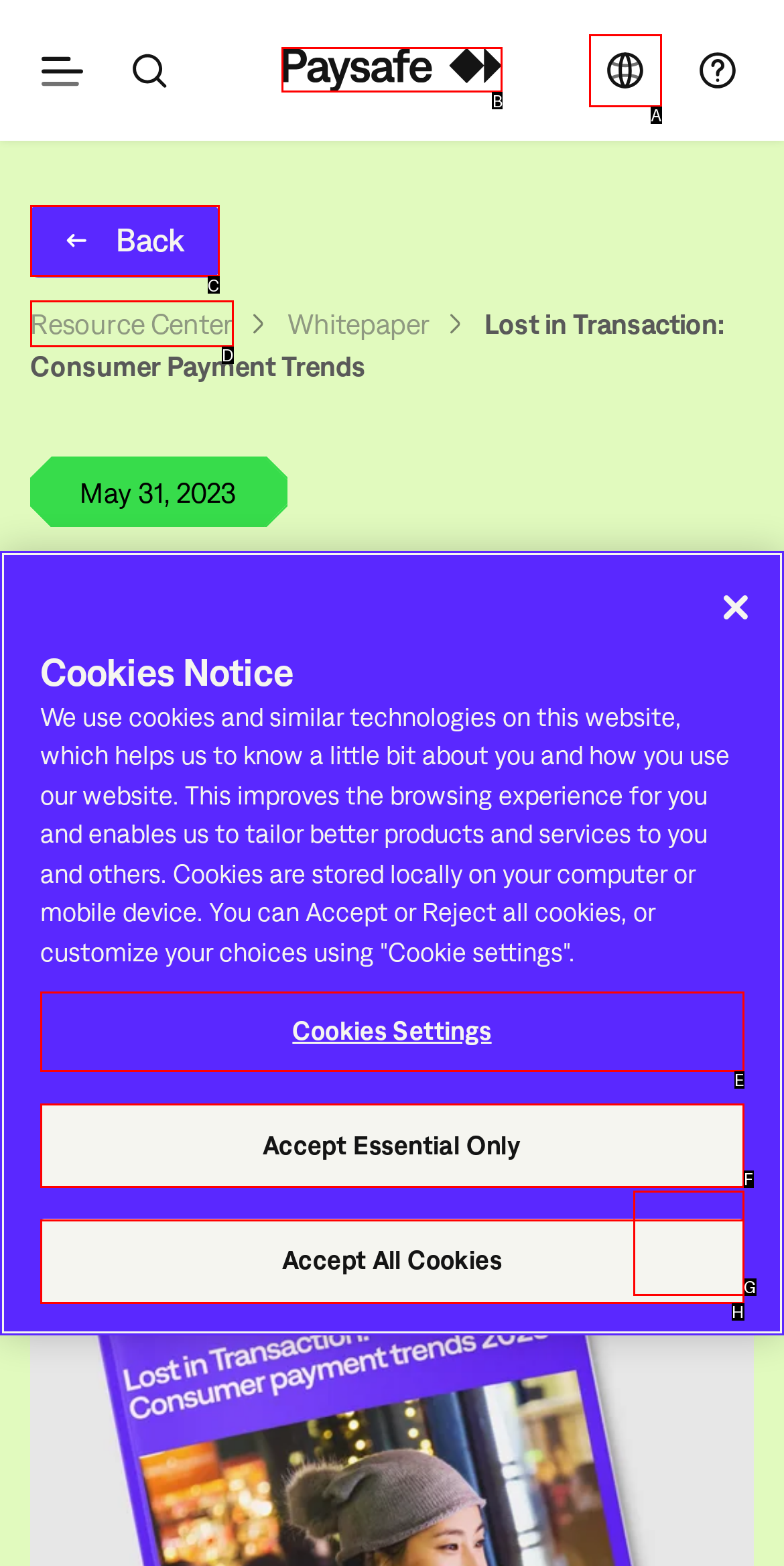For the task "View the Twitter / X page", which option's letter should you click? Answer with the letter only.

None